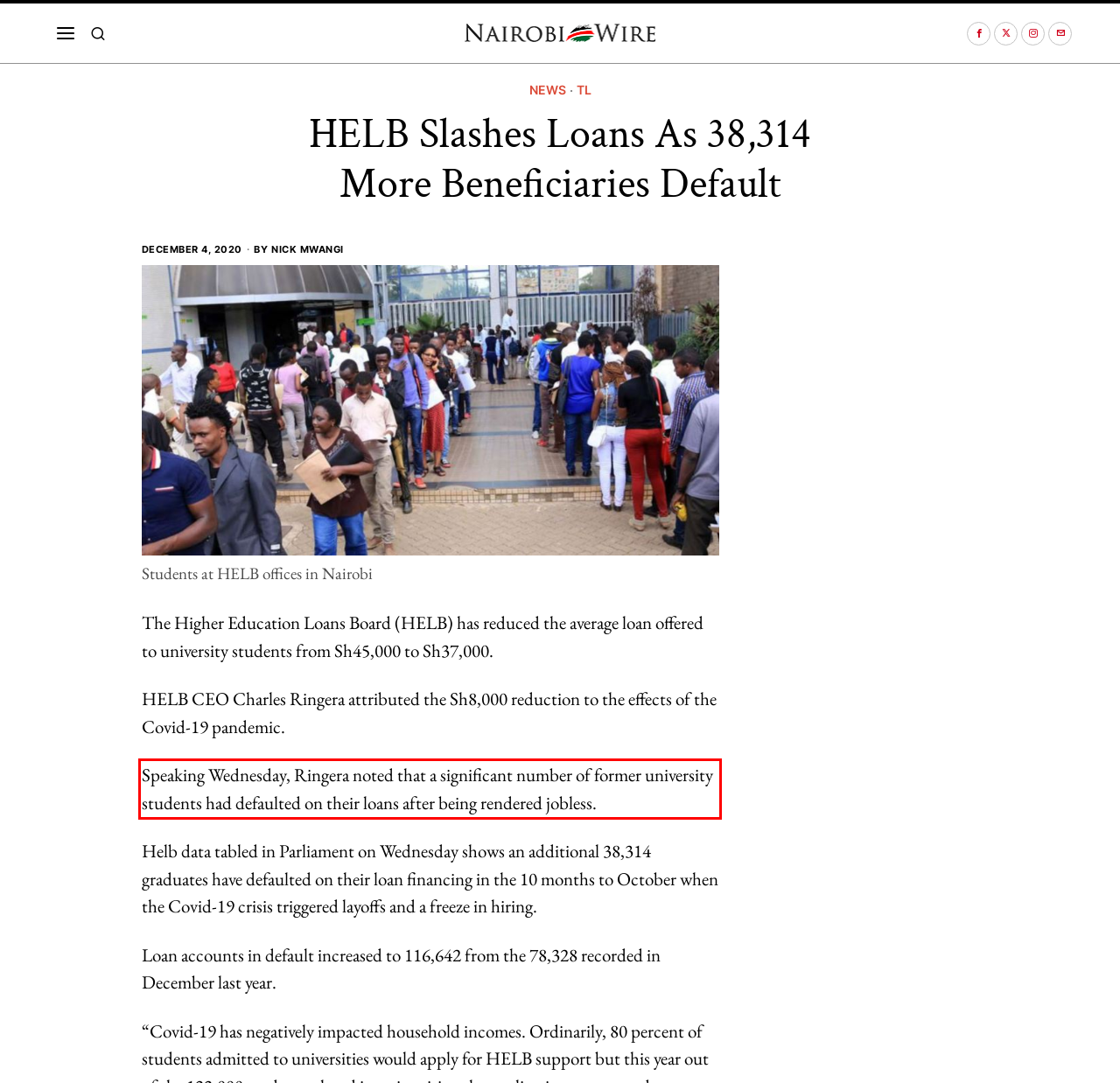Please identify and extract the text content from the UI element encased in a red bounding box on the provided webpage screenshot.

Speaking Wednesday, Ringera noted that a significant number of former university students had defaulted on their loans after being rendered jobless.